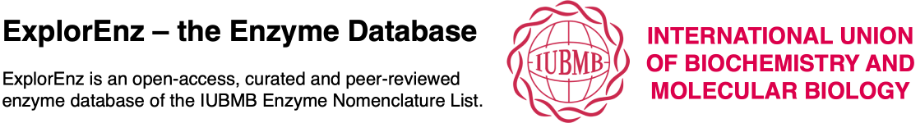What is the purpose of ExplorEnz?
Refer to the image and provide a concise answer in one word or phrase.

Provide accurate enzyme information